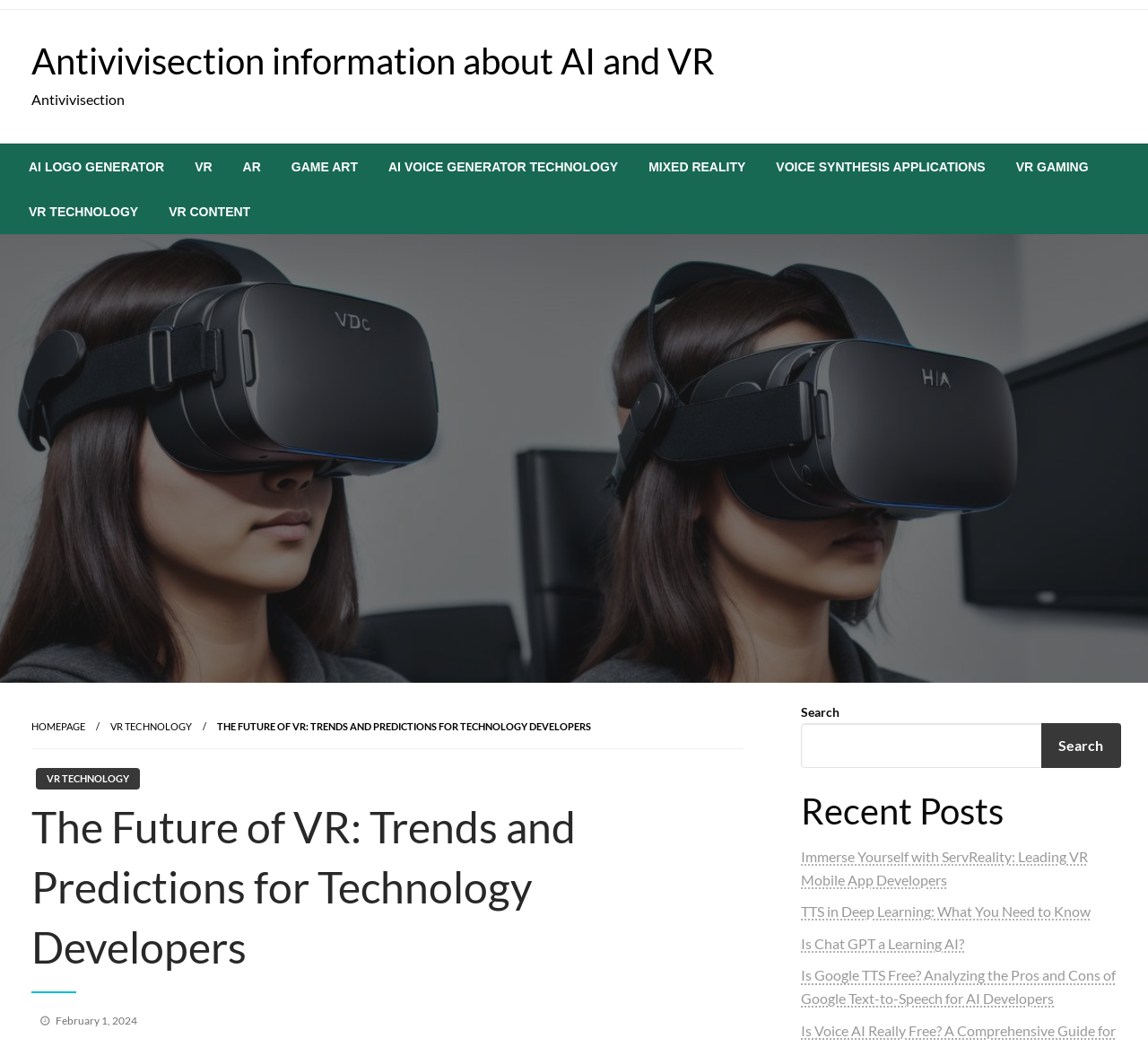Please reply with a single word or brief phrase to the question: 
What is the main topic of this webpage?

VR technology